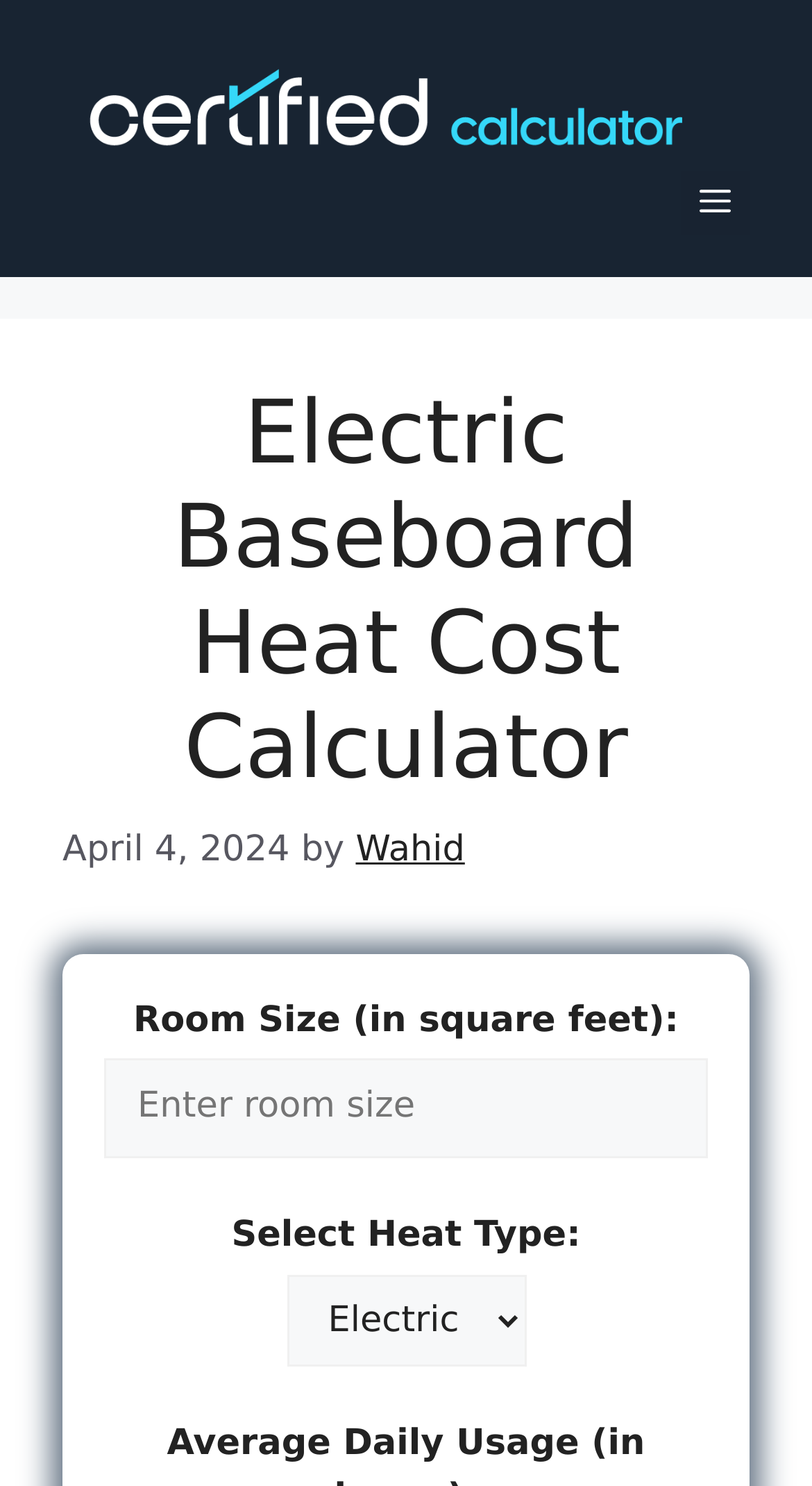Refer to the screenshot and give an in-depth answer to this question: What is the minimum room size?

I found the minimum room size by examining the spinbutton element labeled 'Room Size (in square feet):', which has a valuemin of 0, indicating that the minimum room size is 0 square feet.